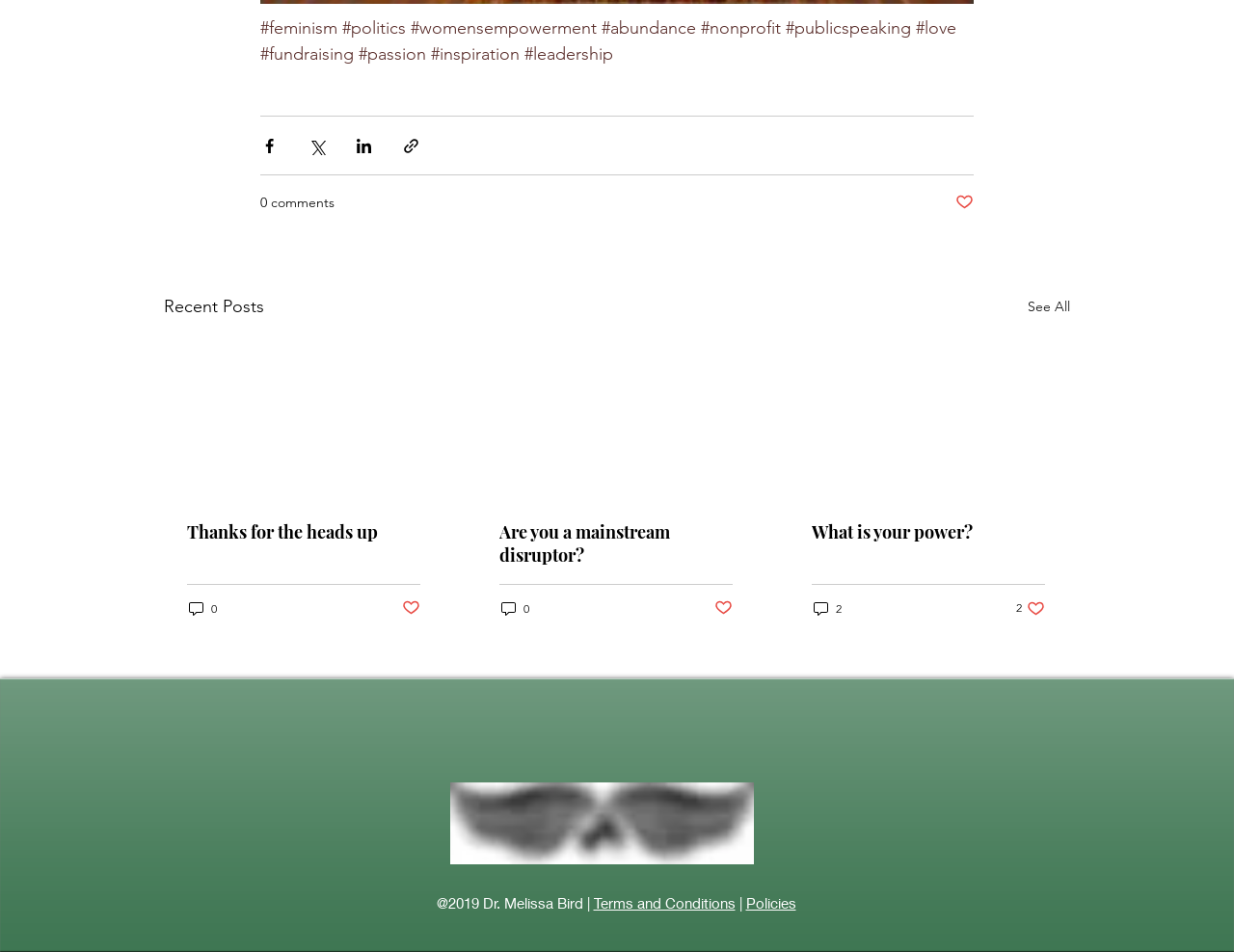From the webpage screenshot, predict the bounding box coordinates (top-left x, top-left y, bottom-right x, bottom-right y) for the UI element described here: Vote

None